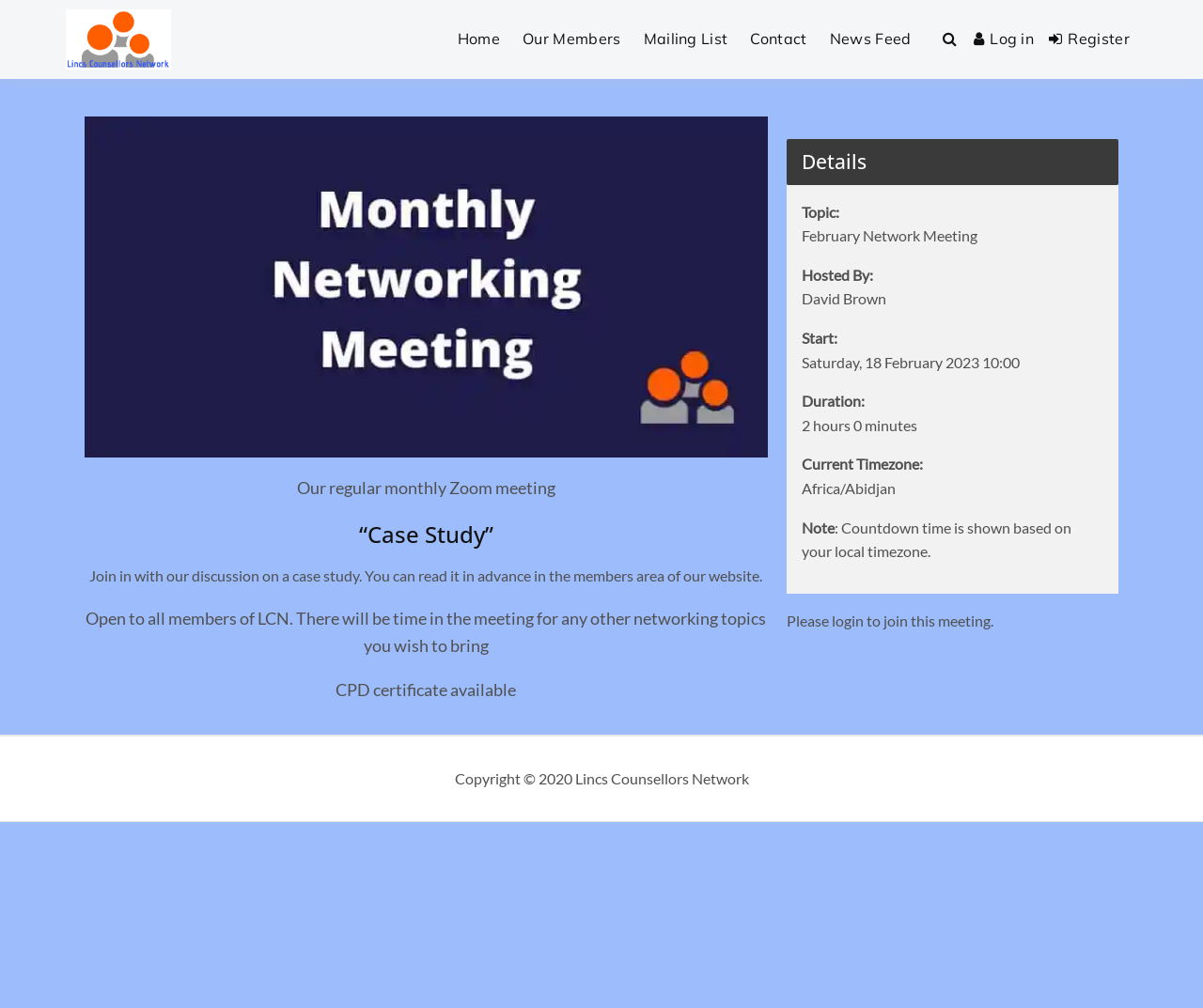How long does the February Network Meeting last?
Based on the visual, give a brief answer using one word or a short phrase.

2 hours 0 minutes